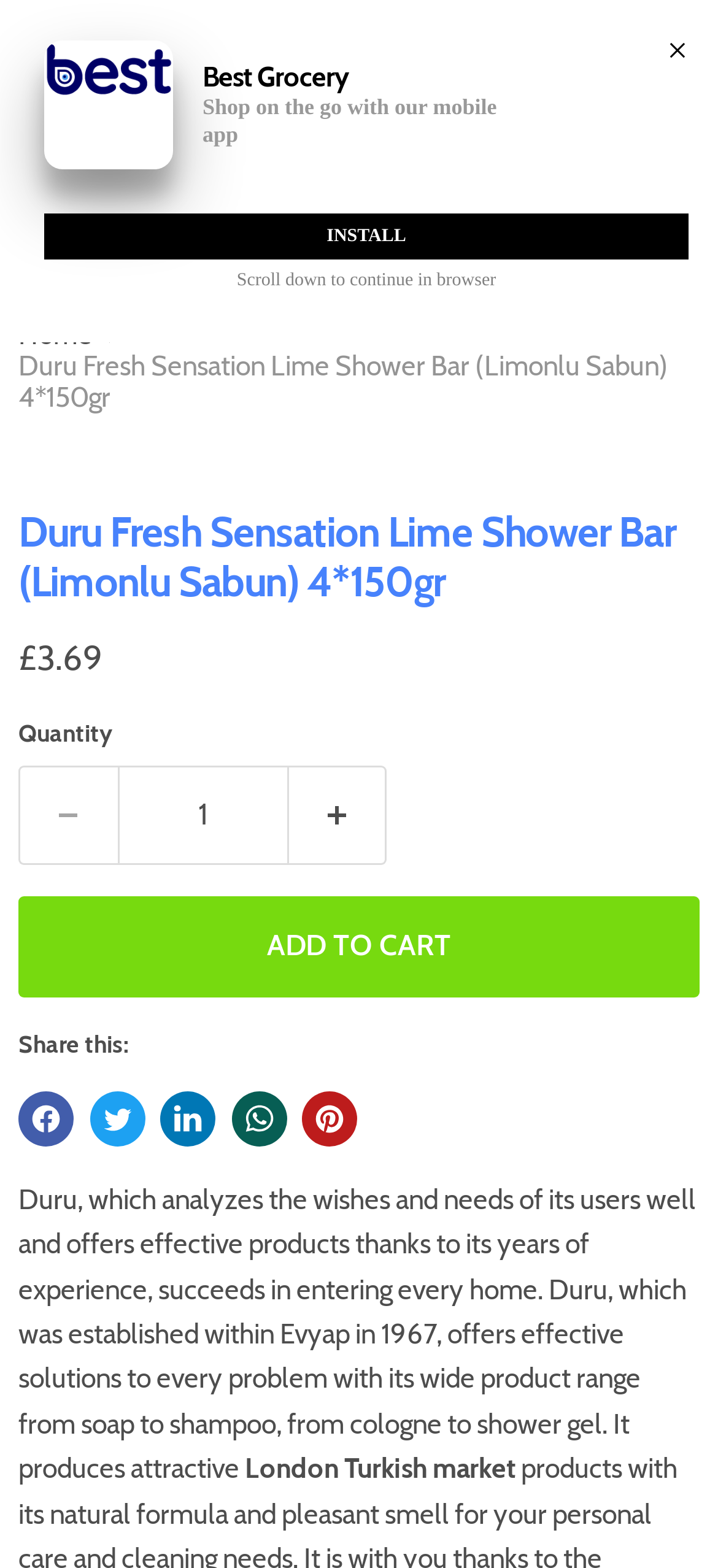Please determine the bounding box coordinates of the area that needs to be clicked to complete this task: 'Go to the 'Levent Gültekin on Diken news site' page'. The coordinates must be four float numbers between 0 and 1, formatted as [left, top, right, bottom].

None